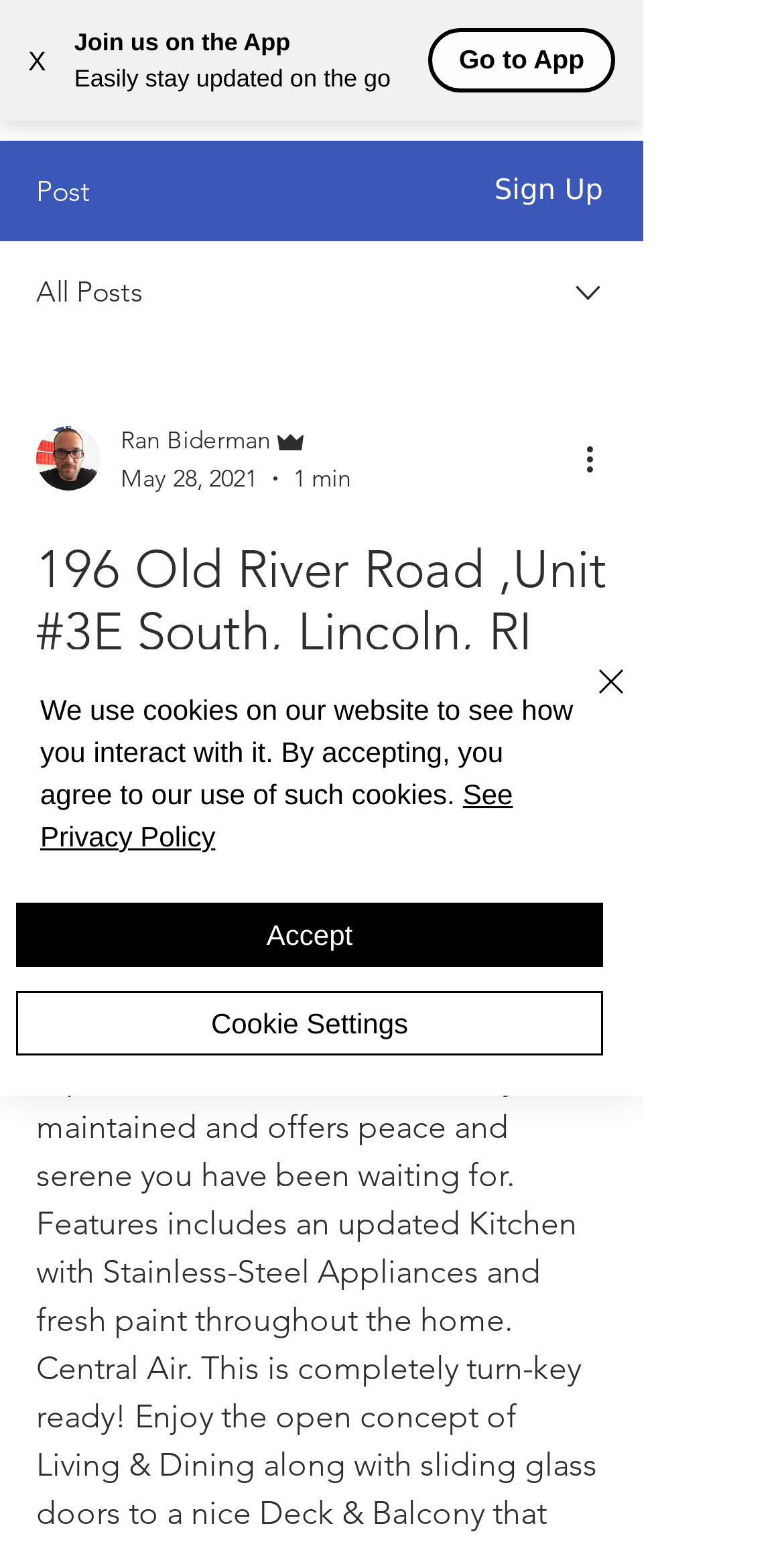How many minutes ago was the post made?
Based on the screenshot, answer the question with a single word or phrase.

1 min